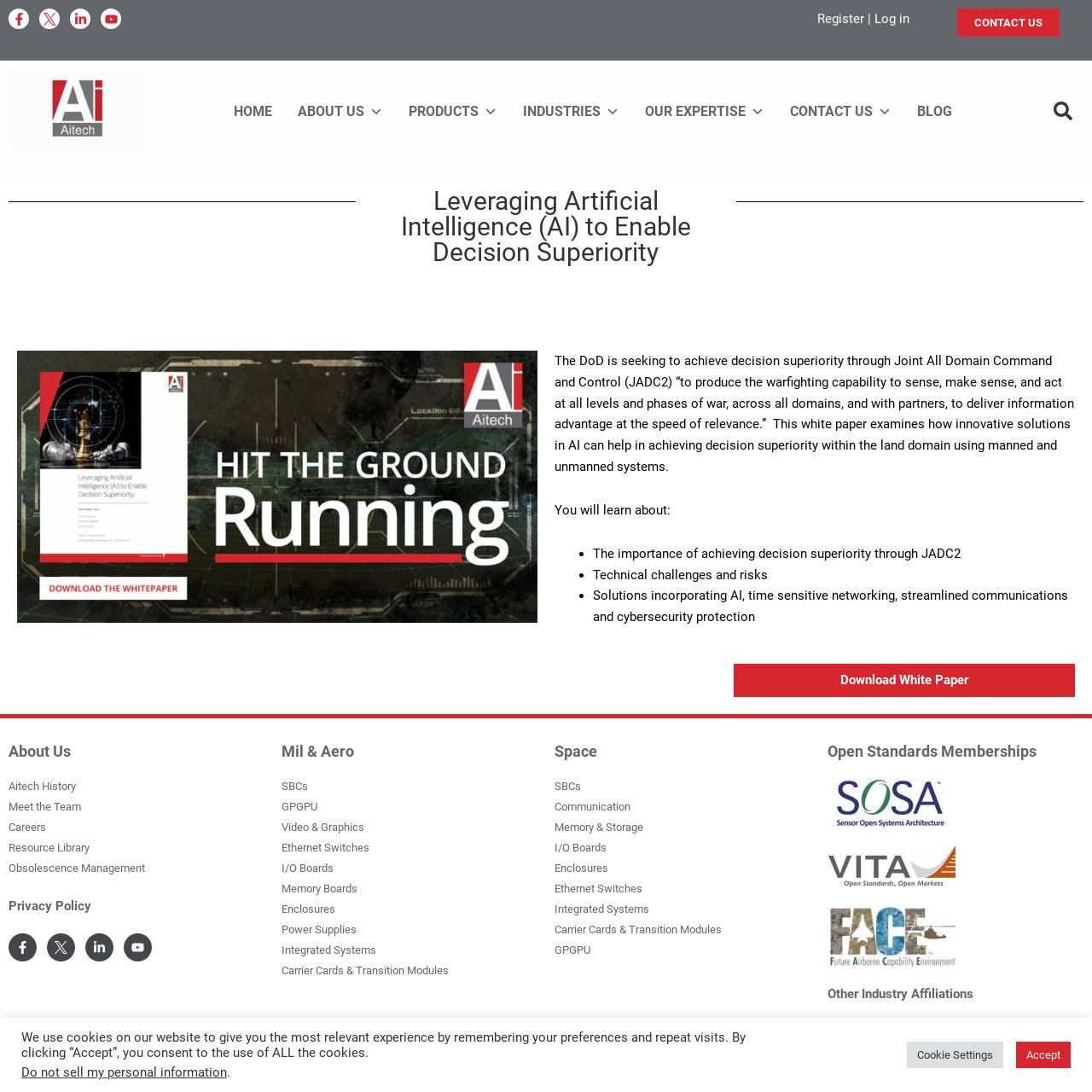Pinpoint the bounding box coordinates of the clickable area necessary to execute the following instruction: "Download the white paper". The coordinates should be given as four float numbers between 0 and 1, namely [left, top, right, bottom].

[0.672, 0.608, 0.984, 0.638]